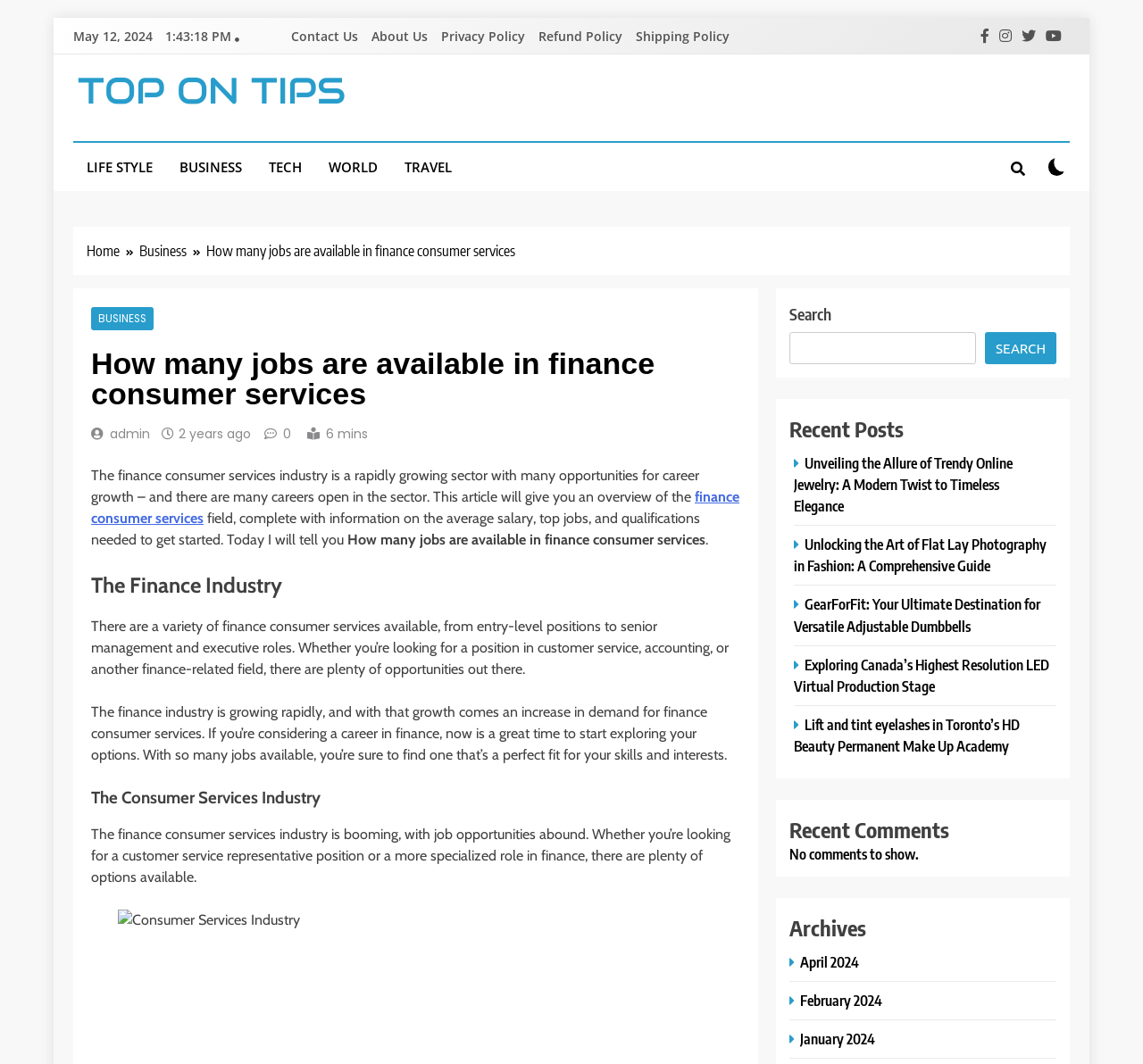Find the bounding box coordinates of the clickable element required to execute the following instruction: "Read the article on finance consumer services". Provide the coordinates as four float numbers between 0 and 1, i.e., [left, top, right, bottom].

[0.08, 0.327, 0.648, 0.384]